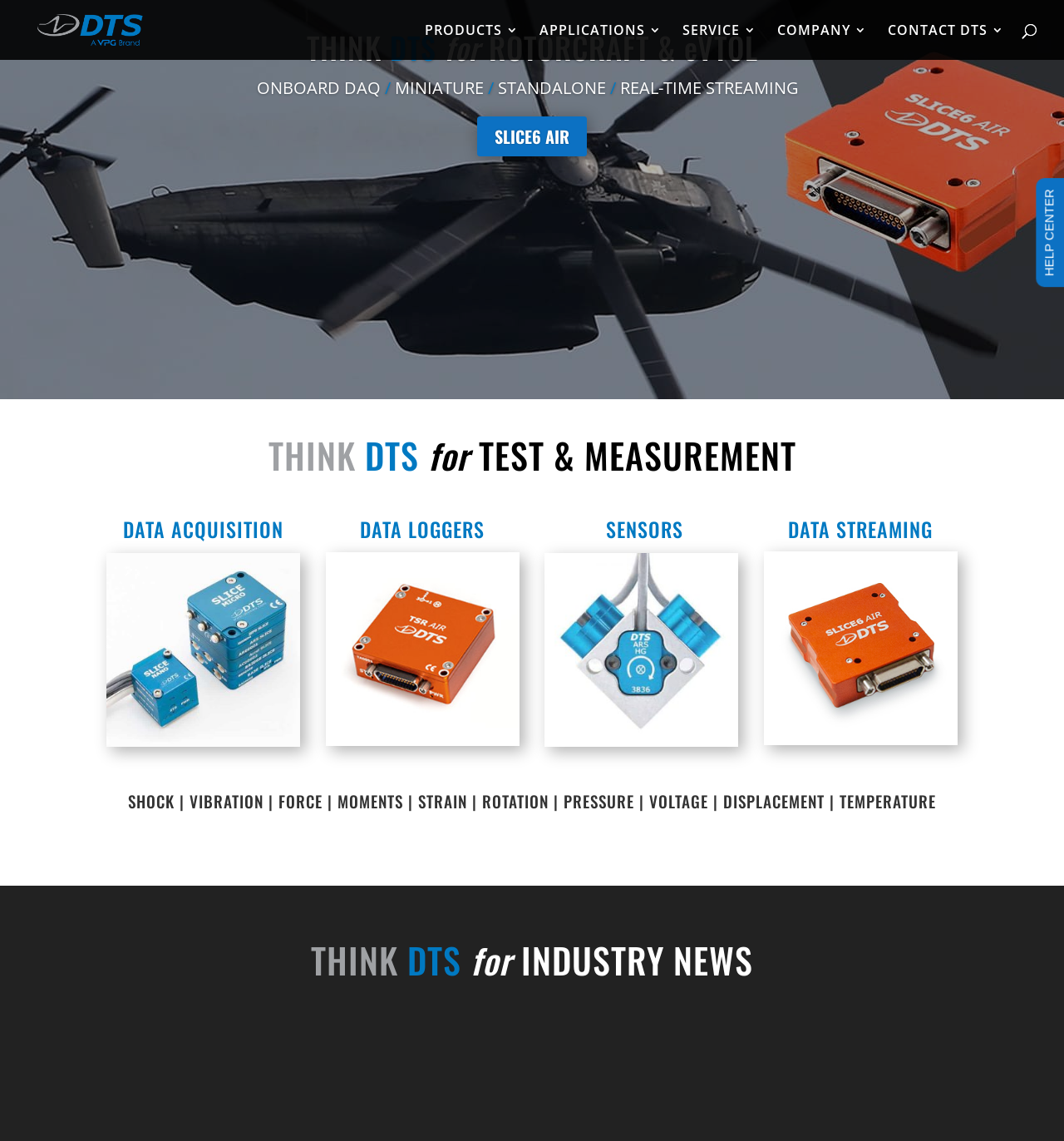Locate the bounding box of the UI element defined by this description: "alt="Diversified Technical Systems"". The coordinates should be given as four float numbers between 0 and 1, formatted as [left, top, right, bottom].

[0.026, 0.019, 0.163, 0.032]